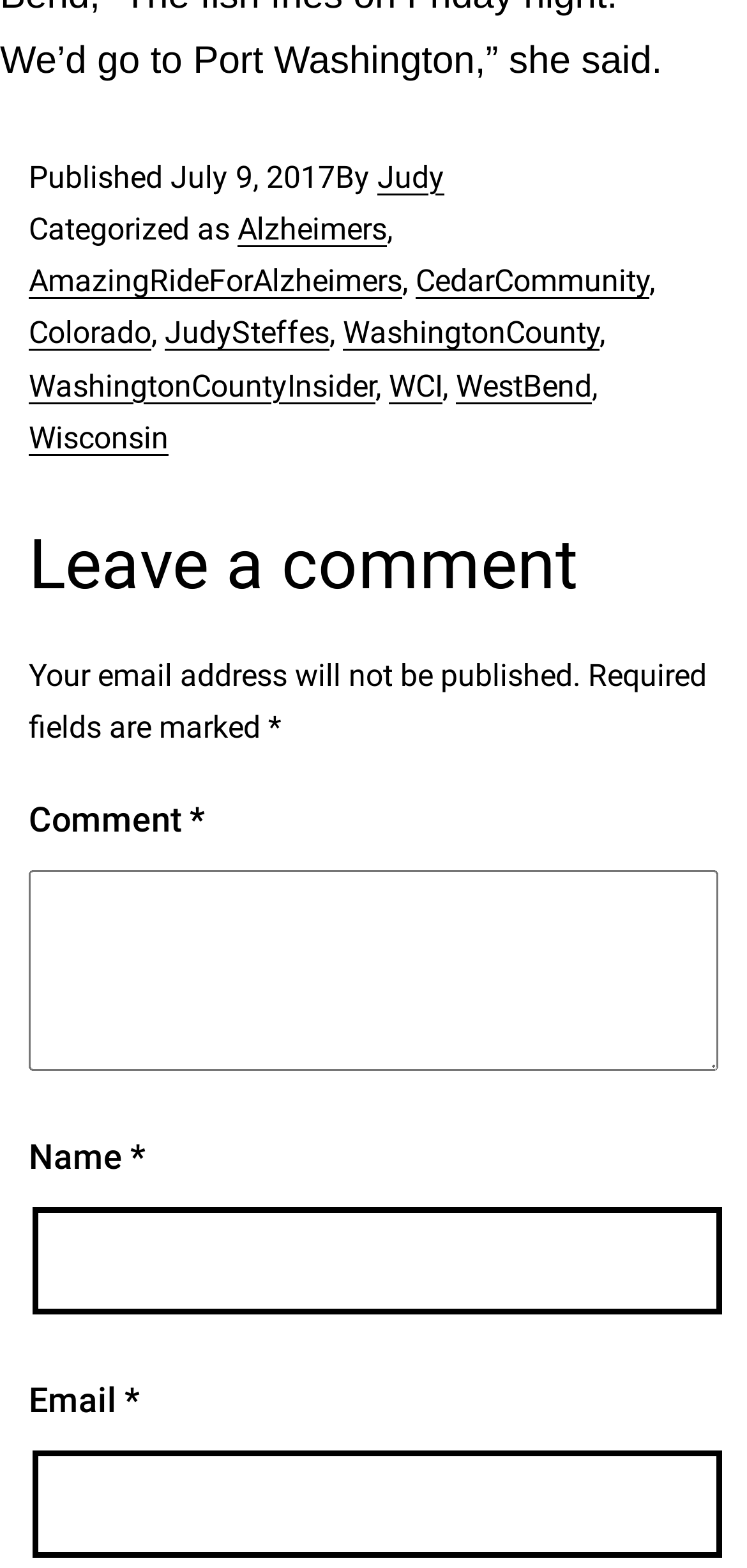Please identify the bounding box coordinates of the clickable area that will fulfill the following instruction: "View recent posts". The coordinates should be in the format of four float numbers between 0 and 1, i.e., [left, top, right, bottom].

None